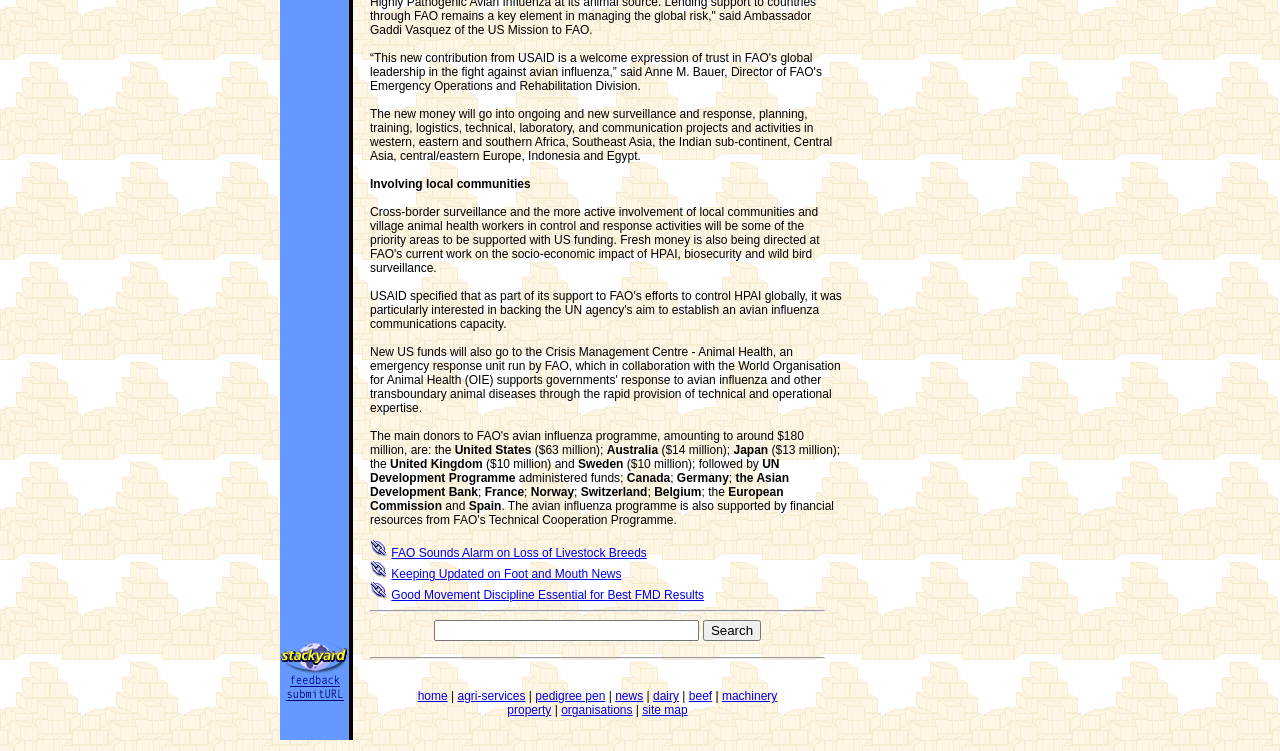Identify the bounding box coordinates of the HTML element based on this description: "property".

[0.396, 0.936, 0.431, 0.955]